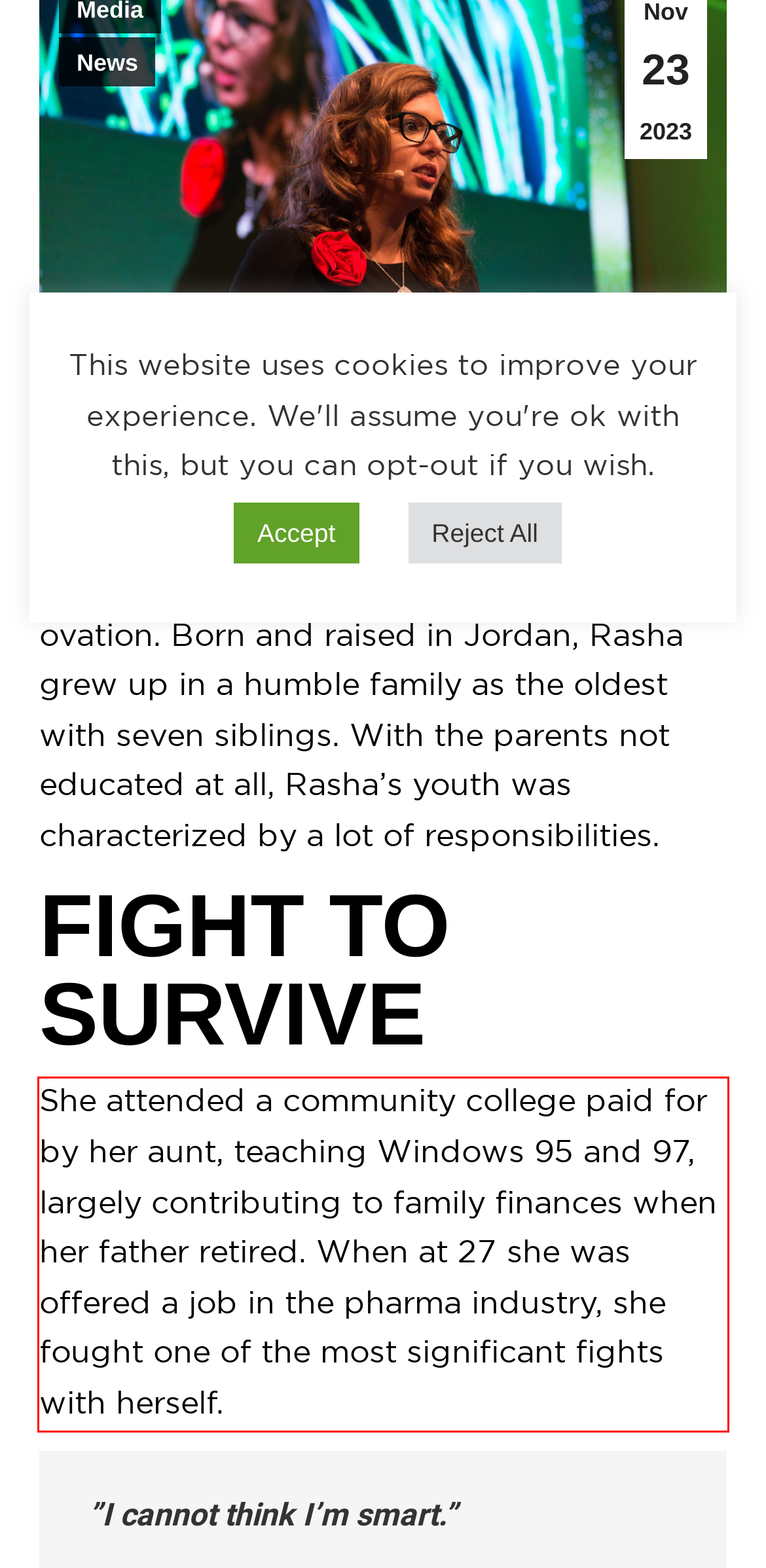Given a screenshot of a webpage containing a red bounding box, perform OCR on the text within this red bounding box and provide the text content.

She attended a community college paid for by her aunt, teaching Windows 95 and 97, largely contributing to family finances when her father retired. When at 27 she was offered a job in the pharma industry, she fought one of the most significant fights with herself.